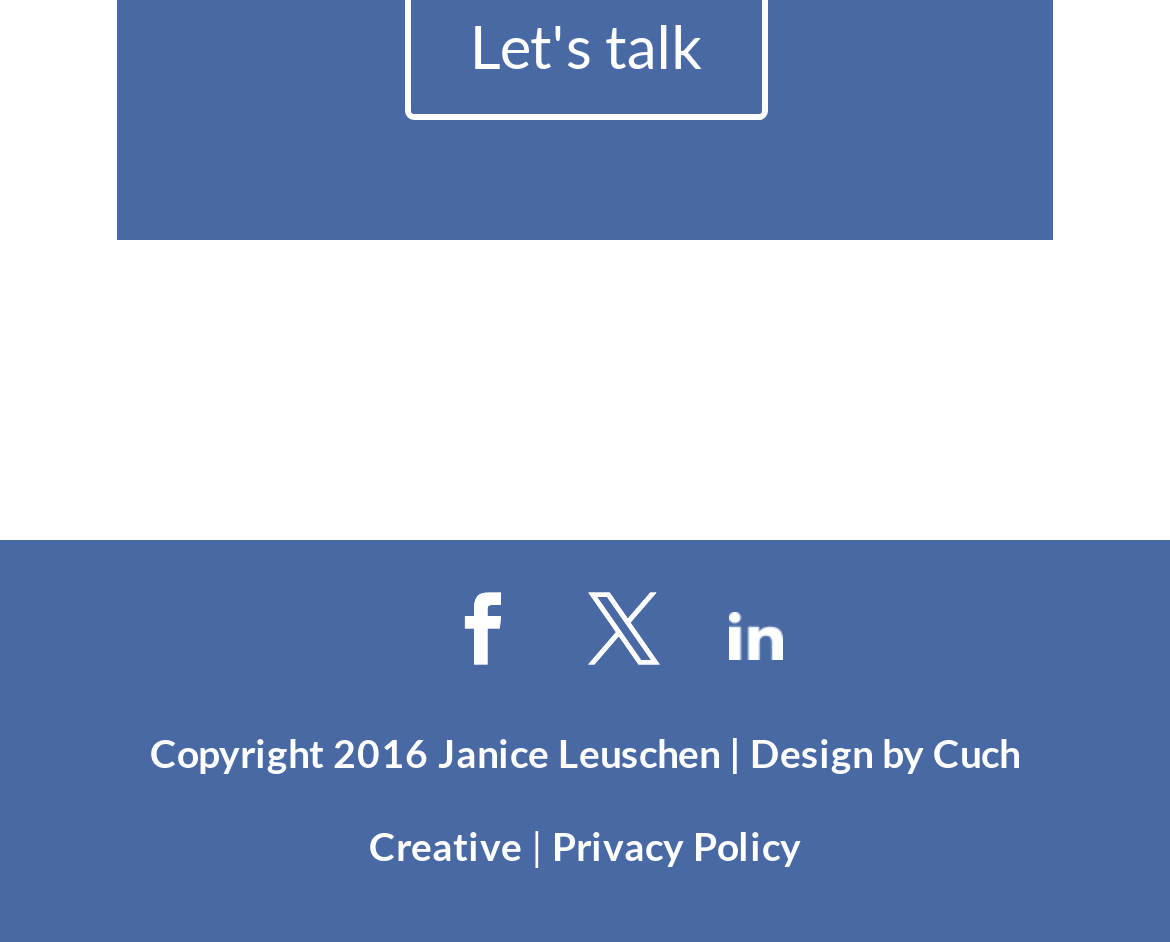What is the content of the image in the third link?
Refer to the image and answer the question using a single word or phrase.

Unknown